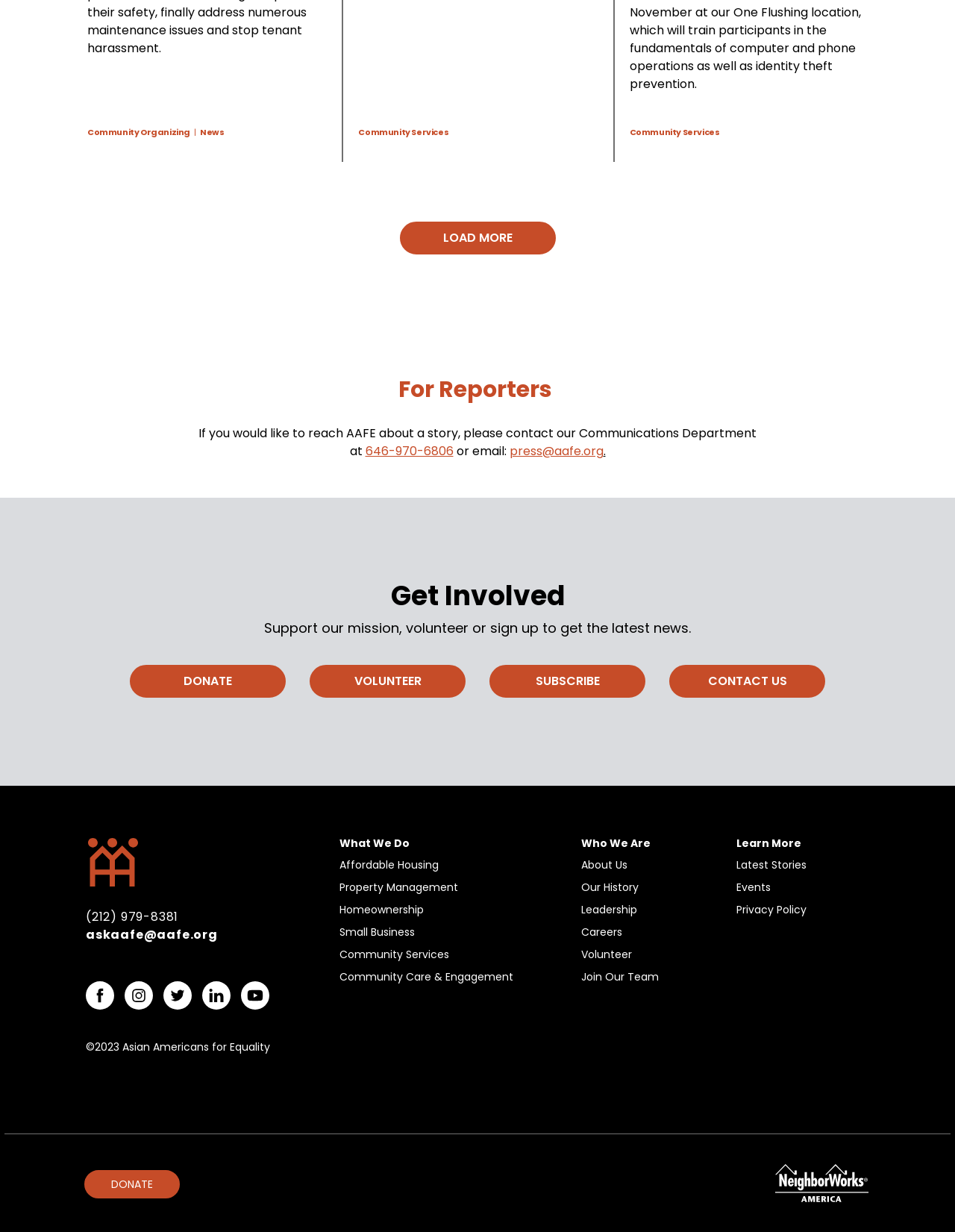Locate the bounding box coordinates of the element to click to perform the following action: 'Learn about Top Trends in Home Builder Marketing for 2024'. The coordinates should be given as four float values between 0 and 1, in the form of [left, top, right, bottom].

None